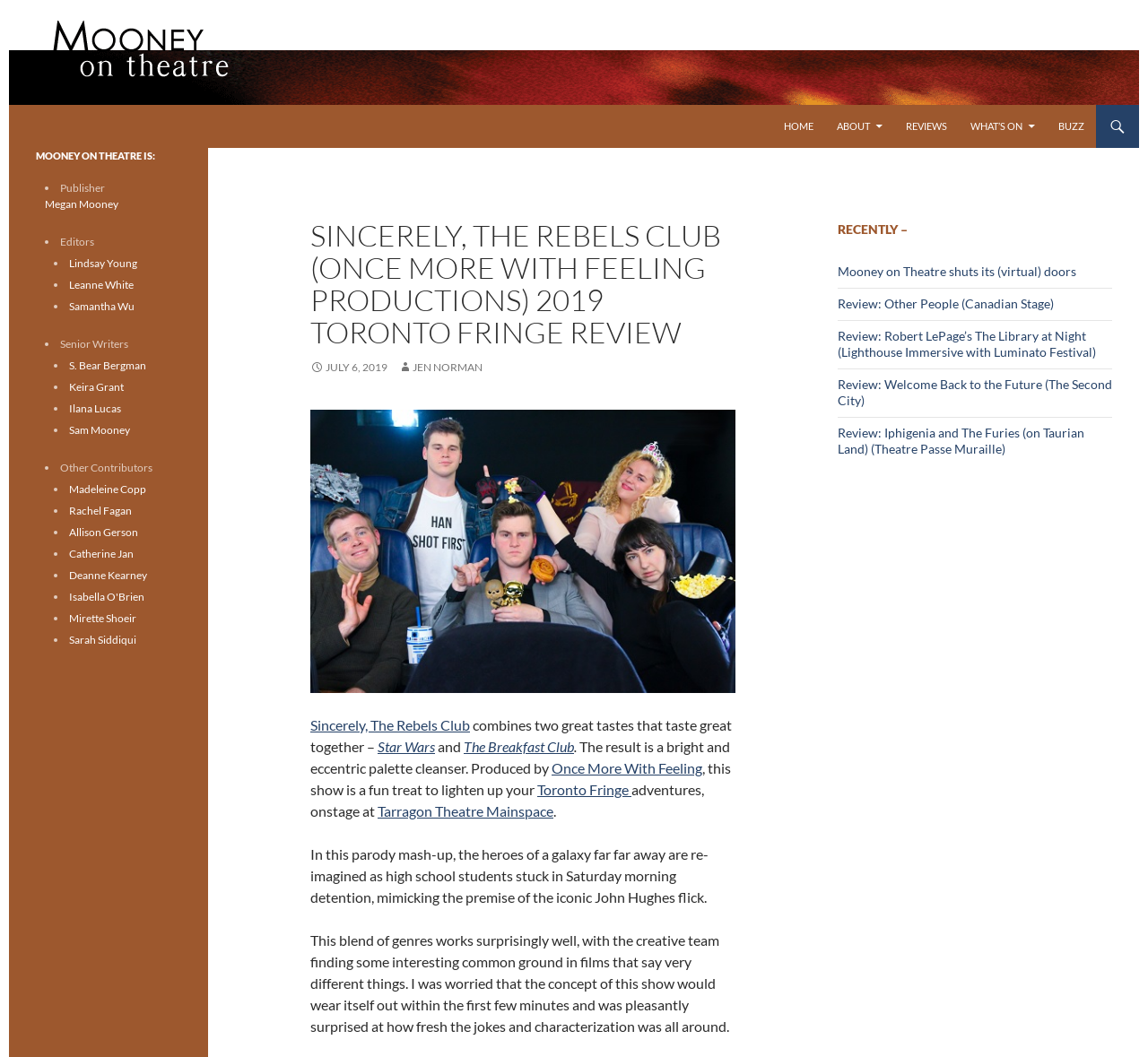Please identify the bounding box coordinates of the area I need to click to accomplish the following instruction: "Click the Mooney on Theatre logo".

[0.008, 0.0, 0.099, 0.099]